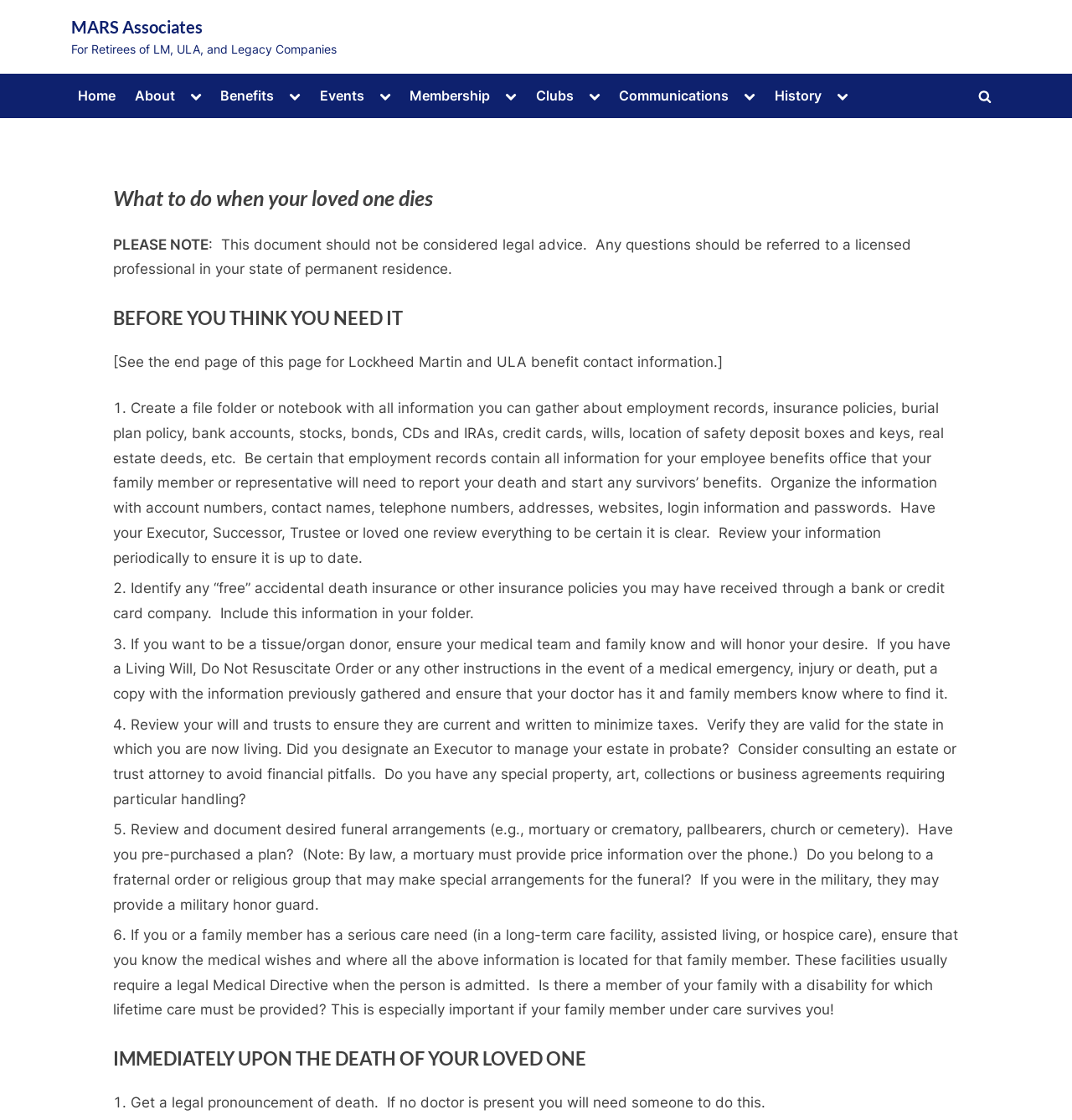Describe in detail what you see on the webpage.

This webpage is about providing guidance on what to do when a loved one passes away. At the top, there is a header with the title "What to do when your loved one dies" and a note stating that the document should not be considered legal advice and that any questions should be referred to a licensed professional in the state of permanent residence.

Below the header, there are several sections of text, each with a heading and a list of instructions or information. The first section is titled "BEFORE YOU THINK YOU NEED IT" and provides guidance on gathering and organizing information about employment records, insurance policies, bank accounts, and other important documents.

The following sections are numbered lists, each with a heading and a series of instructions or information. The lists cover topics such as identifying accidental death insurance policies, making tissue or organ donation arrangements, reviewing wills and trusts, and planning funeral arrangements.

The webpage also has a navigation menu at the top, which includes links to other sections of the website, such as "Home", "About", "Benefits", "Events", "Membership", "Clubs", "Communications", and "History".